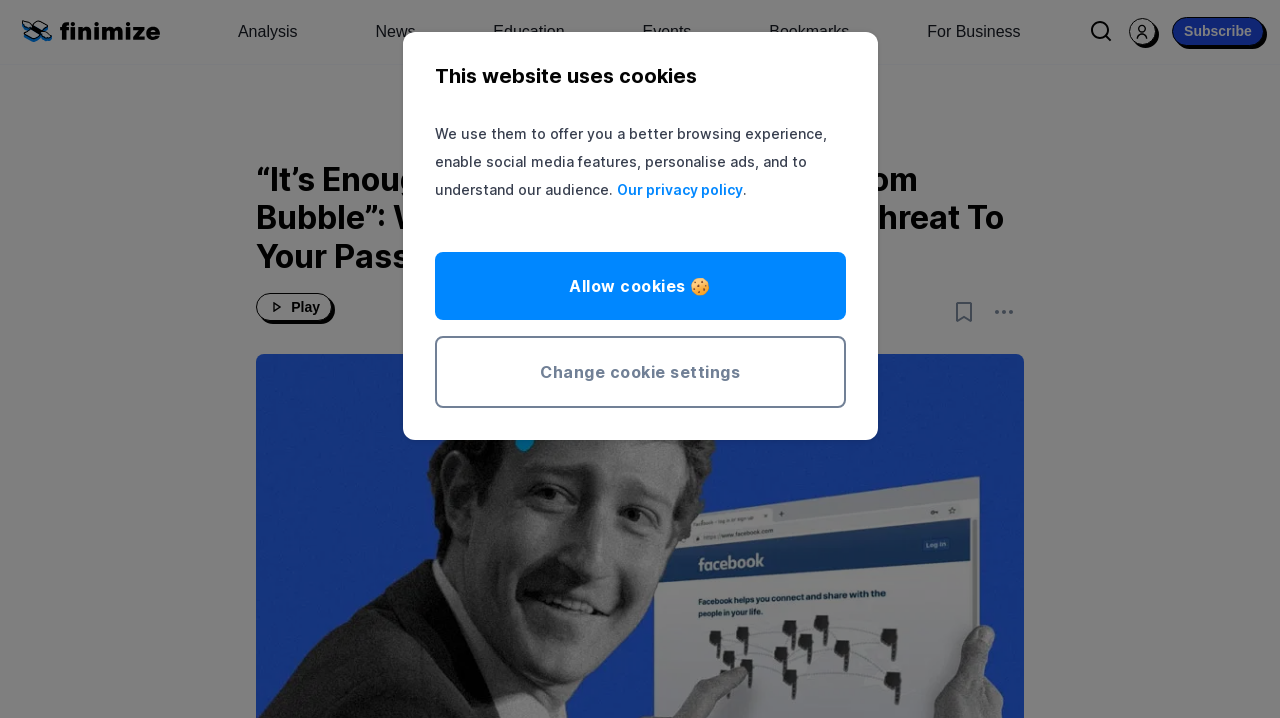Find the bounding box coordinates of the element's region that should be clicked in order to follow the given instruction: "Subscribe". The coordinates should consist of four float numbers between 0 and 1, i.e., [left, top, right, bottom].

[0.916, 0.024, 0.988, 0.064]